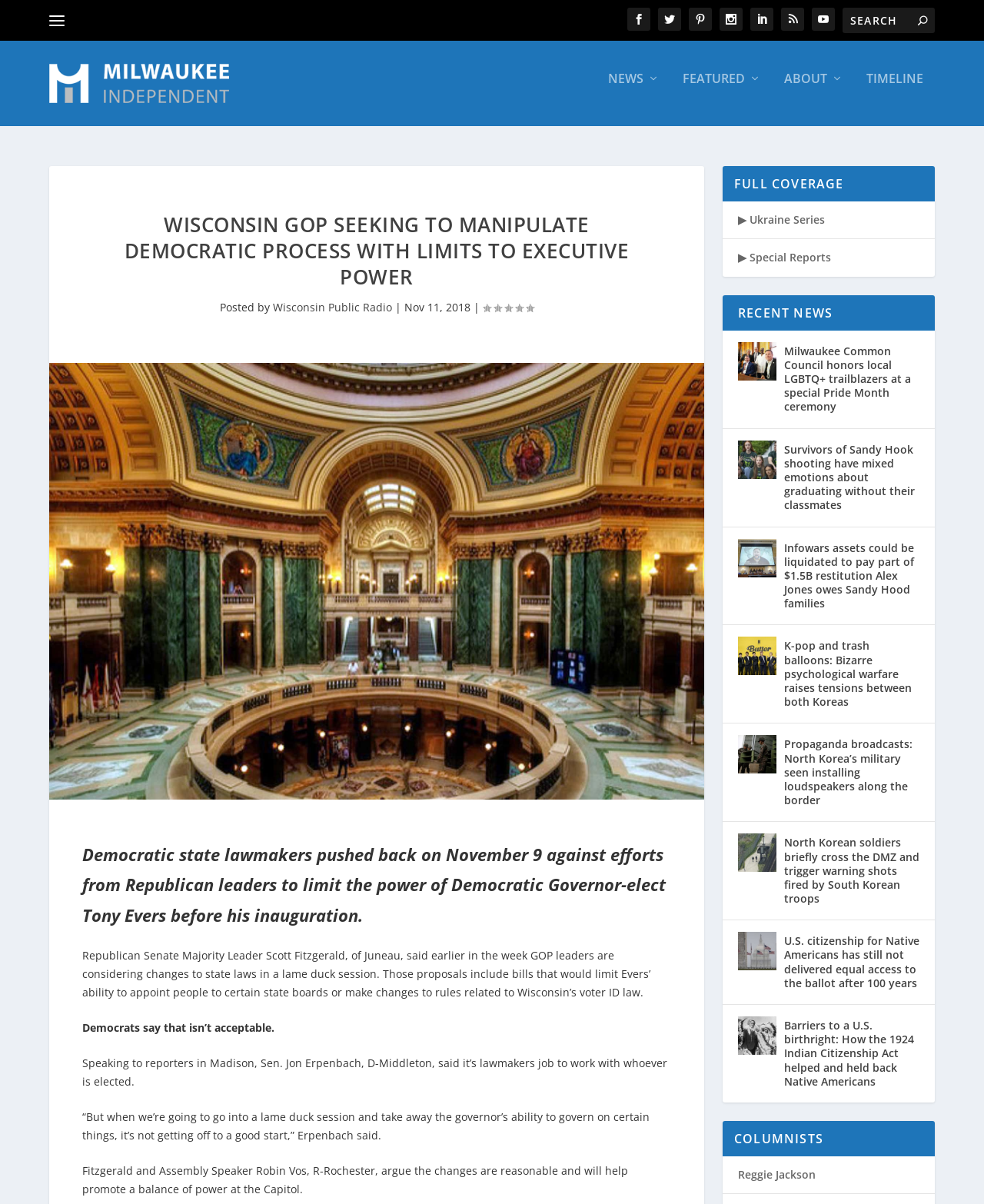Could you highlight the region that needs to be clicked to execute the instruction: "Explore the featured articles"?

[0.694, 0.068, 0.773, 0.113]